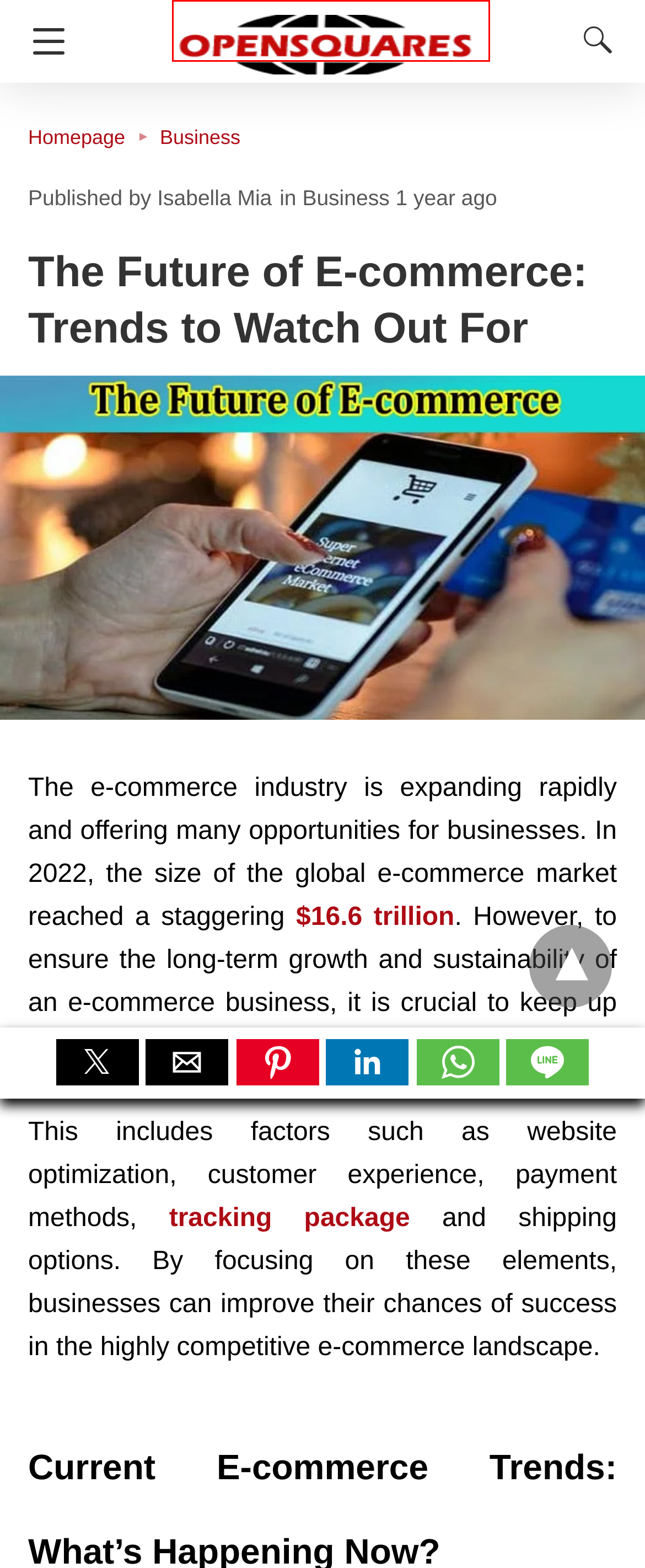You have a screenshot of a webpage with a red rectangle bounding box. Identify the best webpage description that corresponds to the new webpage after clicking the element within the red bounding box. Here are the candidates:
A. The Do’s and Don’Ts of Starting an Online Custom Printing Business: A Fun and Informative Guide
B. Contact Us - Opensquares
C. Navigating Business Tax Challenges: How the IRS Fresh Start Program Can Help
D. How to Photograph Northern Lights – Capture Magical Aurora Borealis The Strongest Since 2003
E. Why Hire React Native Developers for Your Next Mobile App Project?
F. Privacy Policy - Opensquares
G. Disclaimer - Opensquares
H. Business - Opensquares

D